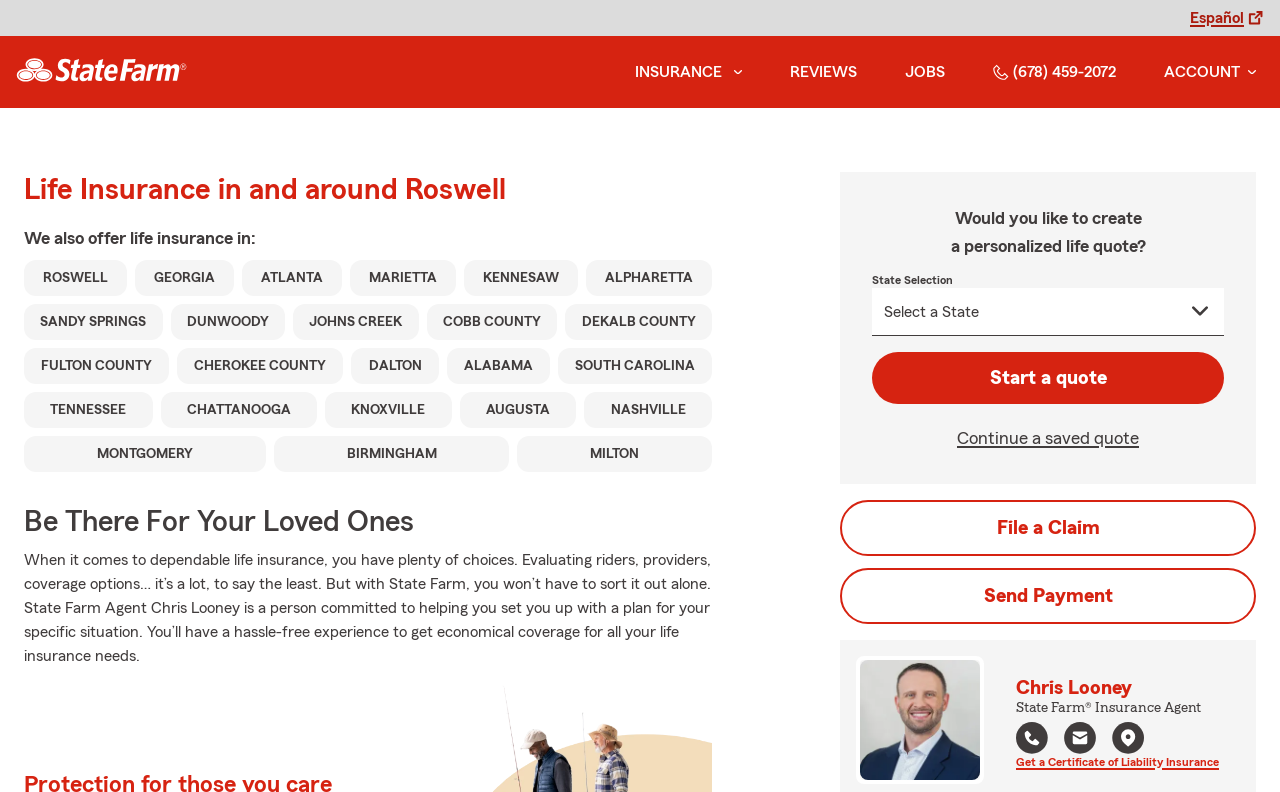What is the location of Chris Looney's office?
Ensure your answer is thorough and detailed.

The location of Chris Looney's office is not explicitly mentioned, but the heading 'Life Insurance in and around Roswell' and the mention of 'Roswell, GA' in the list of cities suggest that Roswell, GA is the location of Chris Looney's office.